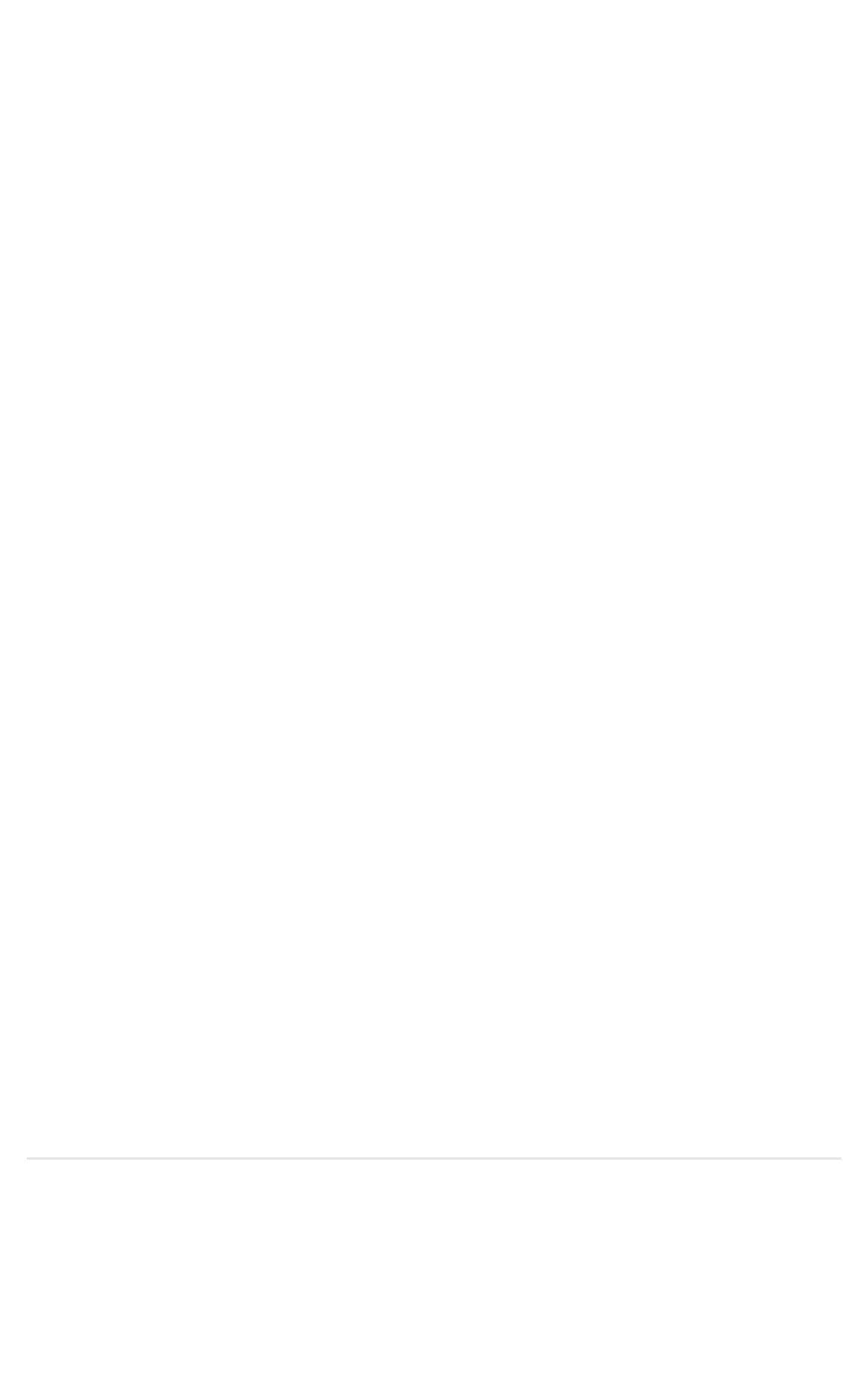Please provide a detailed answer to the question below based on the screenshot: 
How many payment methods are accepted?

I counted the number of payment method images at the bottom of the webpage, which are American Express, Apple Pay, Mastercard, Shop Pay, and Visa.